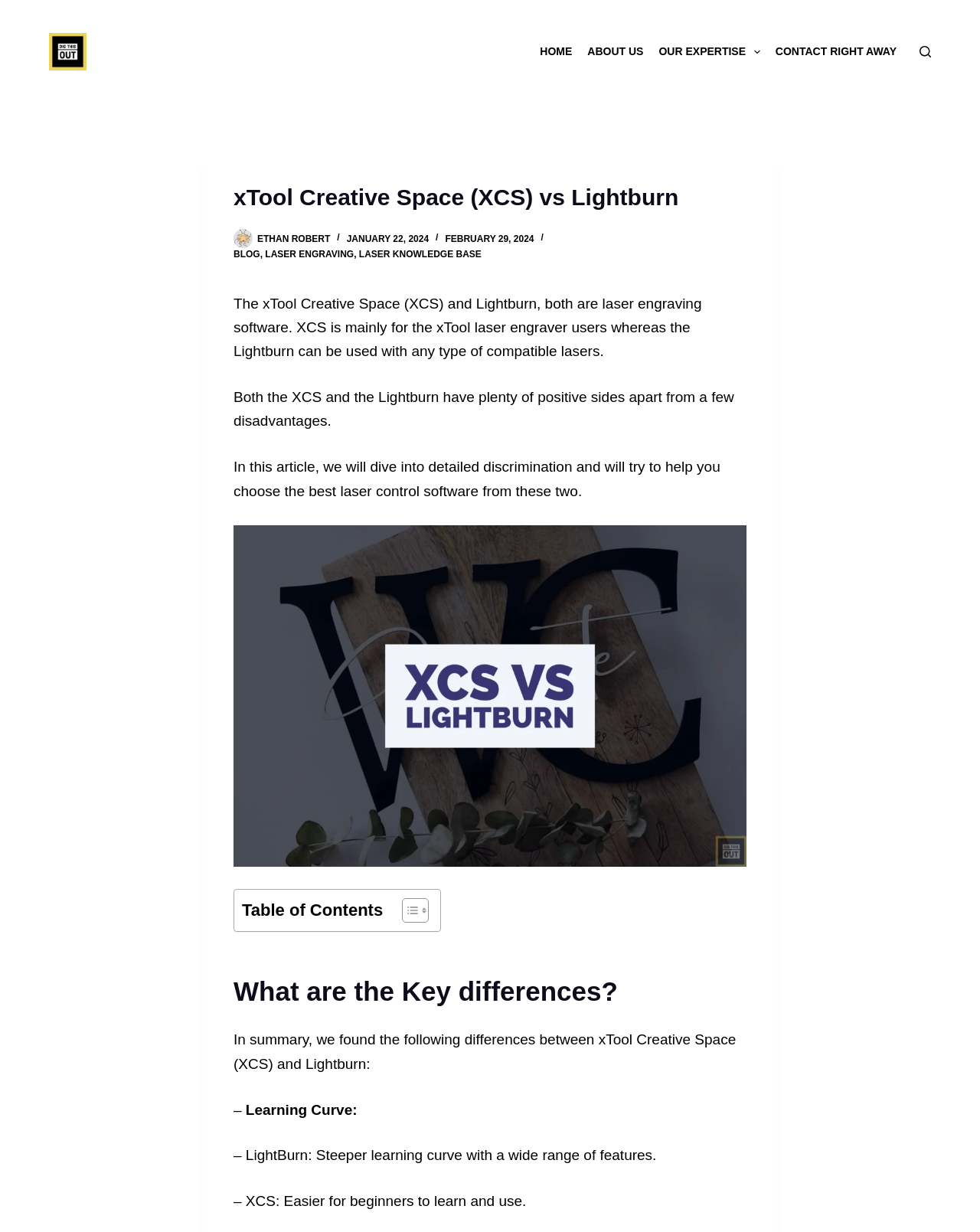Create an in-depth description of the webpage, covering main sections.

The webpage is about comparing two laser engraving software, xTool Creative Space (XCS) and Lightburn. At the top left, there is a "Dig This Out Logo" image, and next to it, a "Skip to content" link. On the top right, there is a navigation menu with five menu items: "HOME", "ABOUT US", "OUR EXPERTISE", a dropdown menu, and "CONTACT RIGHT AWAY". Below the navigation menu, there is a search button.

The main content of the webpage starts with a heading "xTool Creative Space (XCS) vs Lightburn" followed by a brief introduction to the two software. The introduction is written by "Ethan Robert" and has a timestamp of "JANUARY 22, 2024" and "FEBRUARY 29, 2024". Below the introduction, there are links to "BLOG", "LASER ENGRAVING", and "LASER KNOWLEDGE BASE".

The main article is divided into sections. The first section describes the similarities and differences between XCS and Lightburn. There is an image "XCS vs LIGHTBURN" in the middle of this section. The second section is a table of contents with a toggle button to expand or collapse it.

The next section is titled "What are the Key differences?" and lists the differences between XCS and Lightburn, including their learning curves. The differences are presented in a bullet point format with dashes and descriptions.